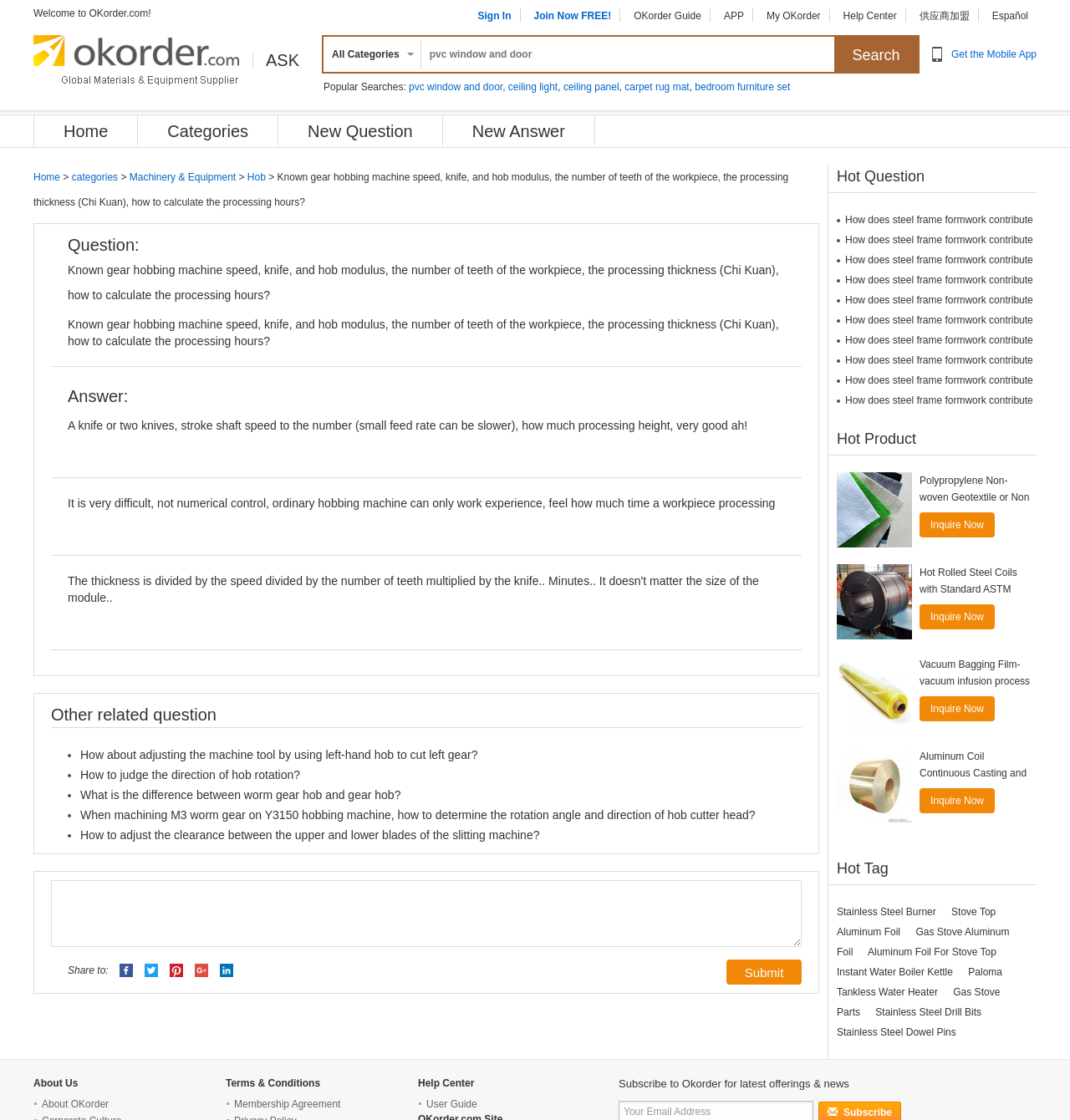Find the bounding box of the UI element described as: "Search". The bounding box coordinates should be given as four float values between 0 and 1, i.e., [left, top, right, bottom].

[0.78, 0.033, 0.858, 0.064]